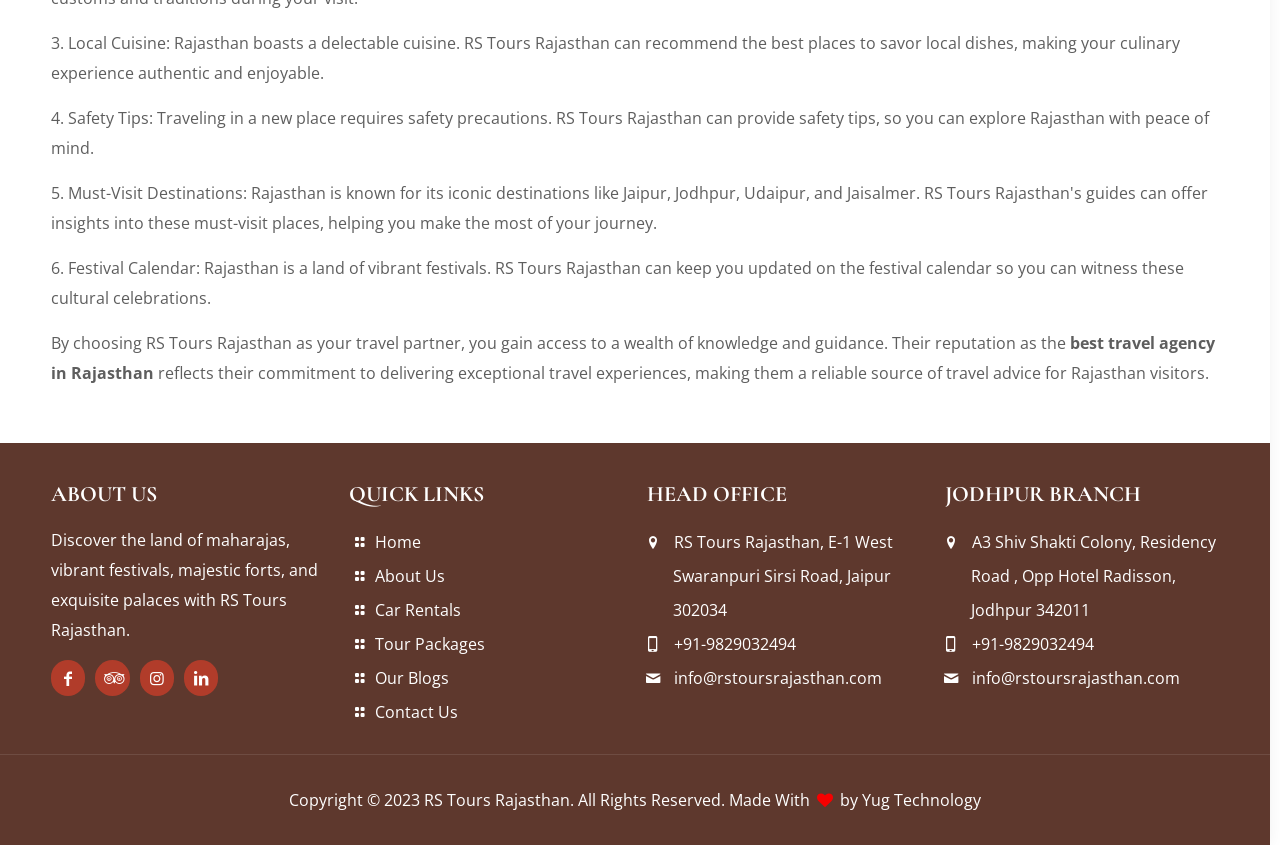Find the bounding box coordinates of the area that needs to be clicked in order to achieve the following instruction: "Contact RS Tours Rajasthan via phone". The coordinates should be specified as four float numbers between 0 and 1, i.e., [left, top, right, bottom].

[0.527, 0.749, 0.622, 0.775]